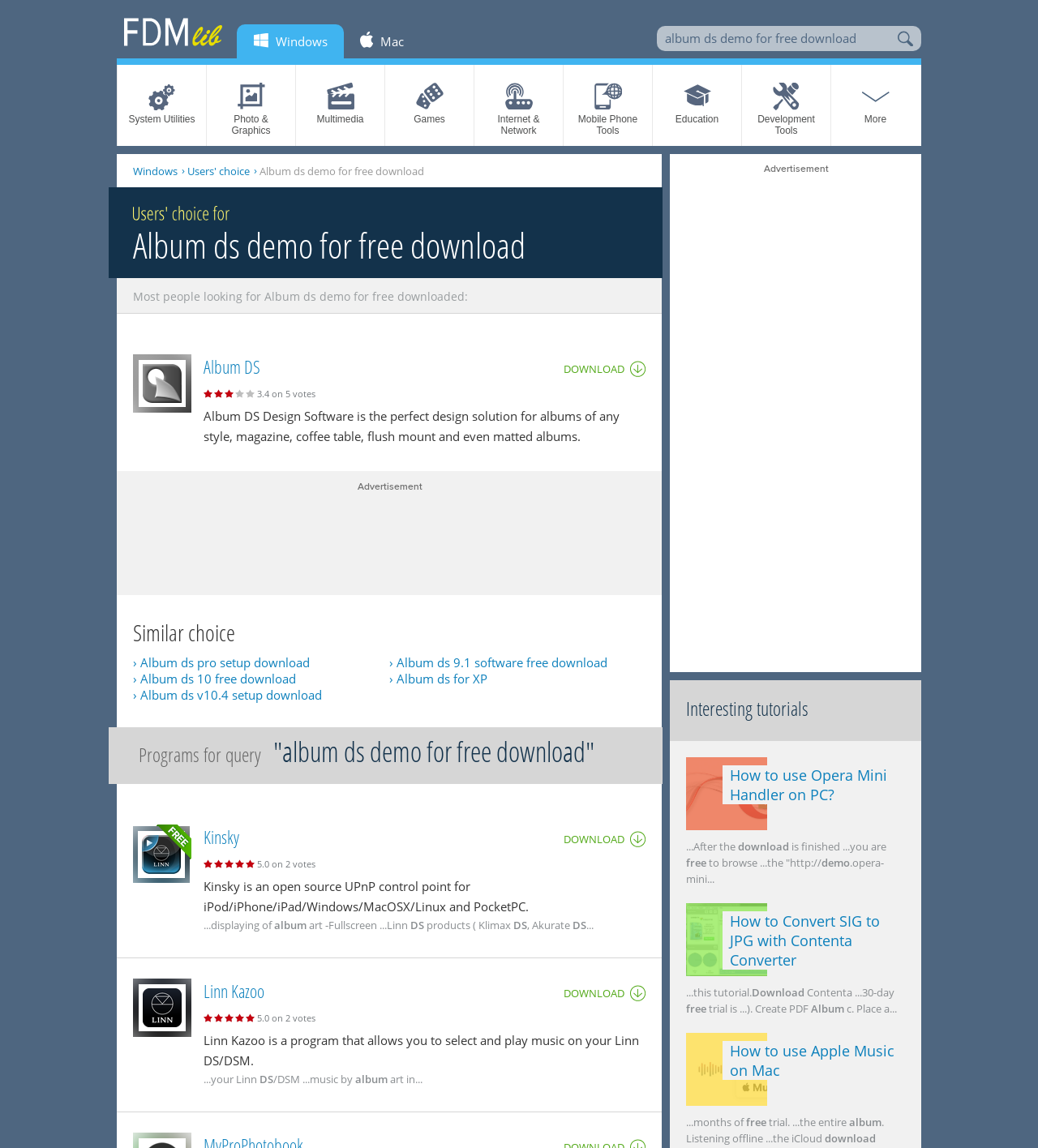Identify the bounding box coordinates of the region that needs to be clicked to carry out this instruction: "Learn how to use Opera Mini Handler on PC". Provide these coordinates as four float numbers ranging from 0 to 1, i.e., [left, top, right, bottom].

[0.696, 0.667, 0.872, 0.701]